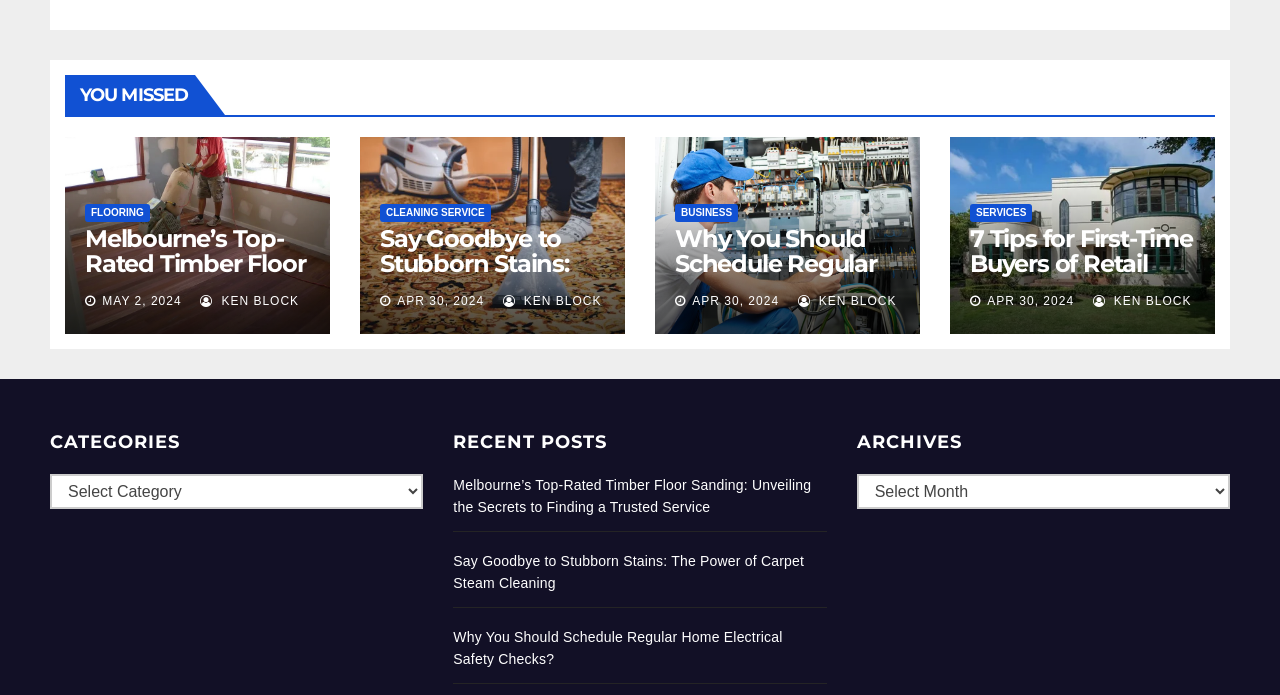Pinpoint the bounding box coordinates of the clickable element needed to complete the instruction: "View '7 Tips for First-Time Buyers of Retail Property for Sale'". The coordinates should be provided as four float numbers between 0 and 1: [left, top, right, bottom].

[0.758, 0.324, 0.934, 0.398]